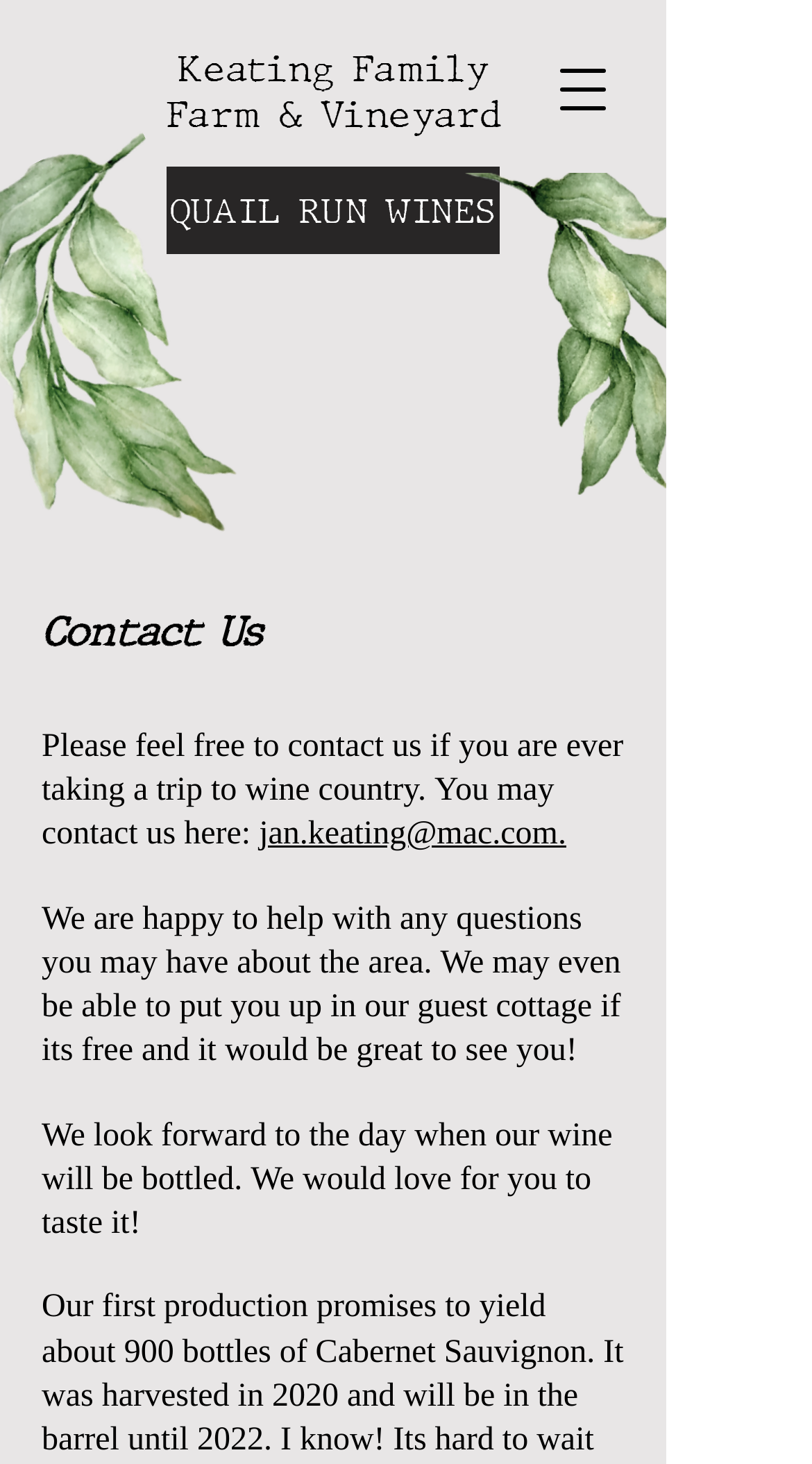Extract the primary heading text from the webpage.

Keating Family Farm & Vineyard